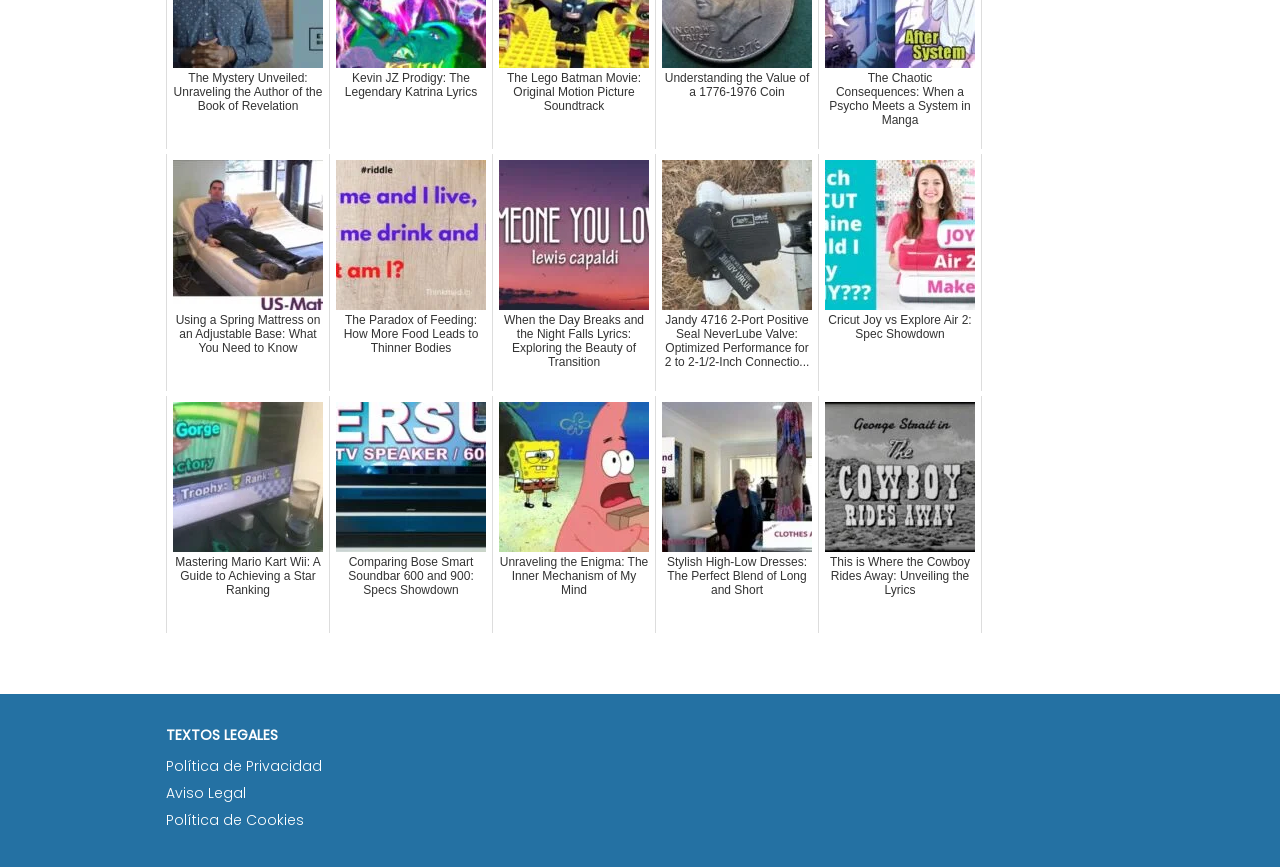Return the bounding box coordinates of the UI element that corresponds to this description: "Política de Privacidad". The coordinates must be given as four float numbers in the range of 0 and 1, [left, top, right, bottom].

[0.13, 0.872, 0.252, 0.895]